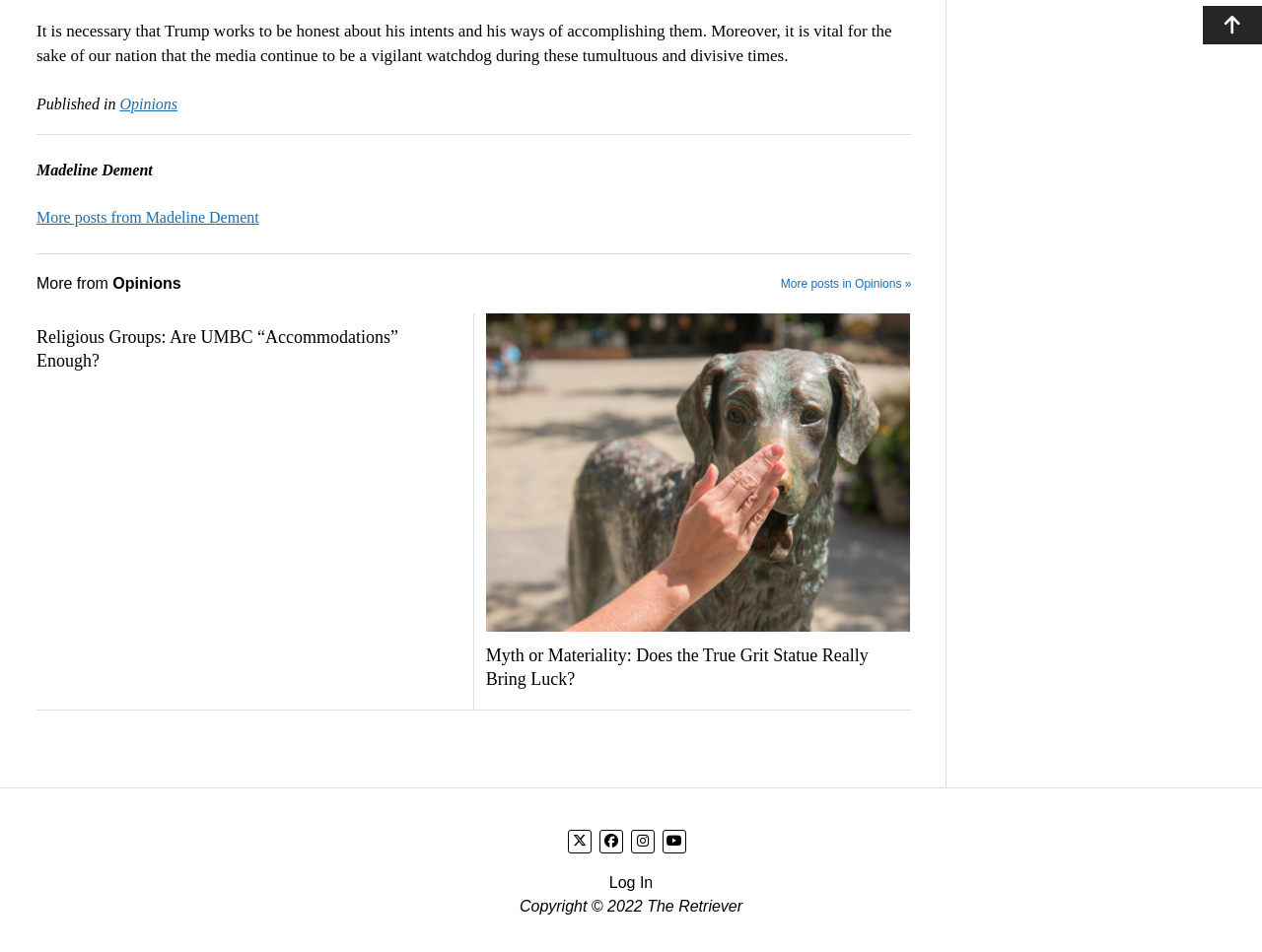Can you show the bounding box coordinates of the region to click on to complete the task described in the instruction: "Read post about Religious Groups"?

[0.029, 0.343, 0.365, 0.393]